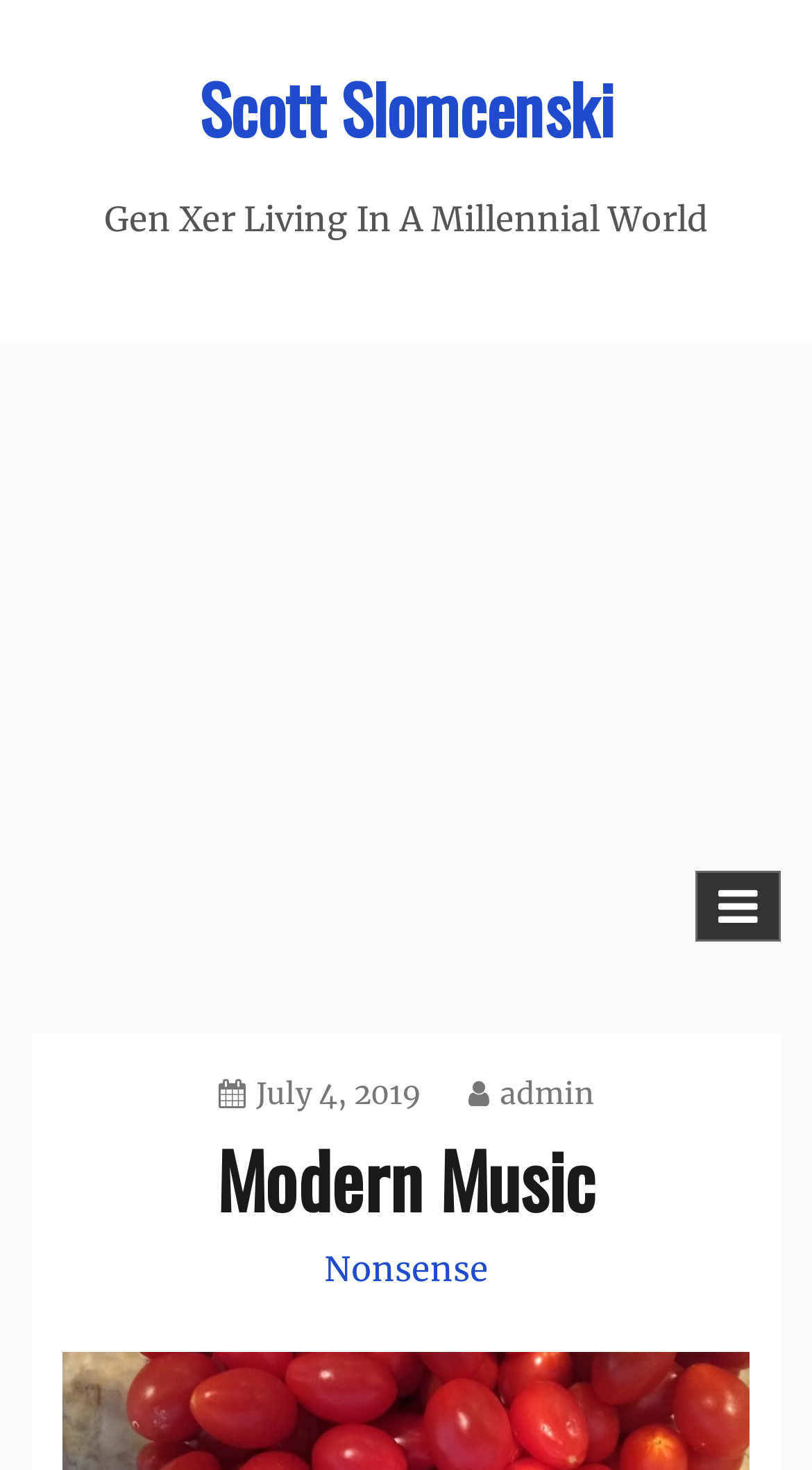For the given element description Scott Slomcenski, determine the bounding box coordinates of the UI element. The coordinates should follow the format (top-left x, top-left y, bottom-right x, bottom-right y) and be within the range of 0 to 1.

[0.245, 0.04, 0.755, 0.106]